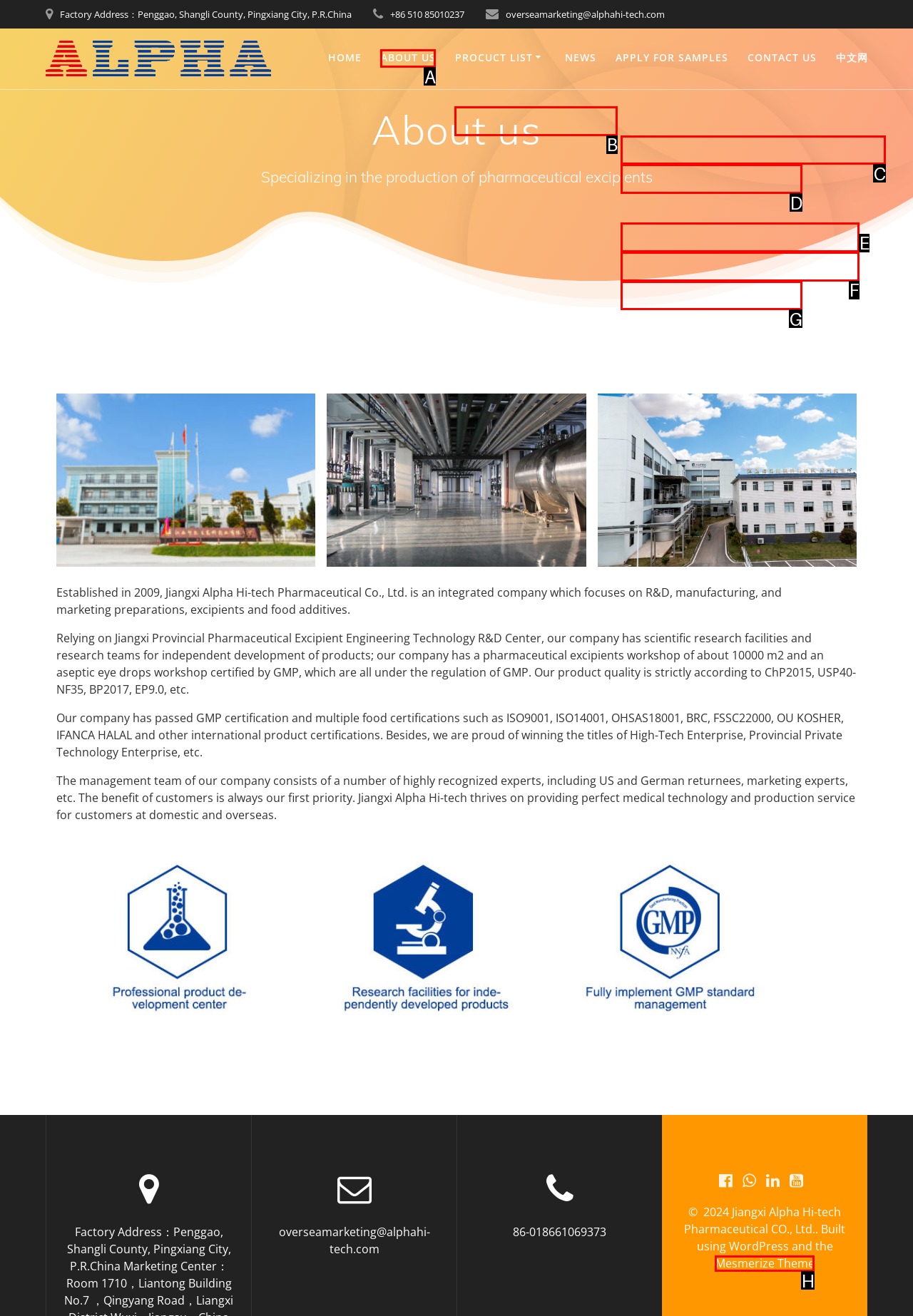Identify the matching UI element based on the description: Polyvinyl Alcohol ；PVA；PVOH（Food Grade）
Reply with the letter from the available choices.

C